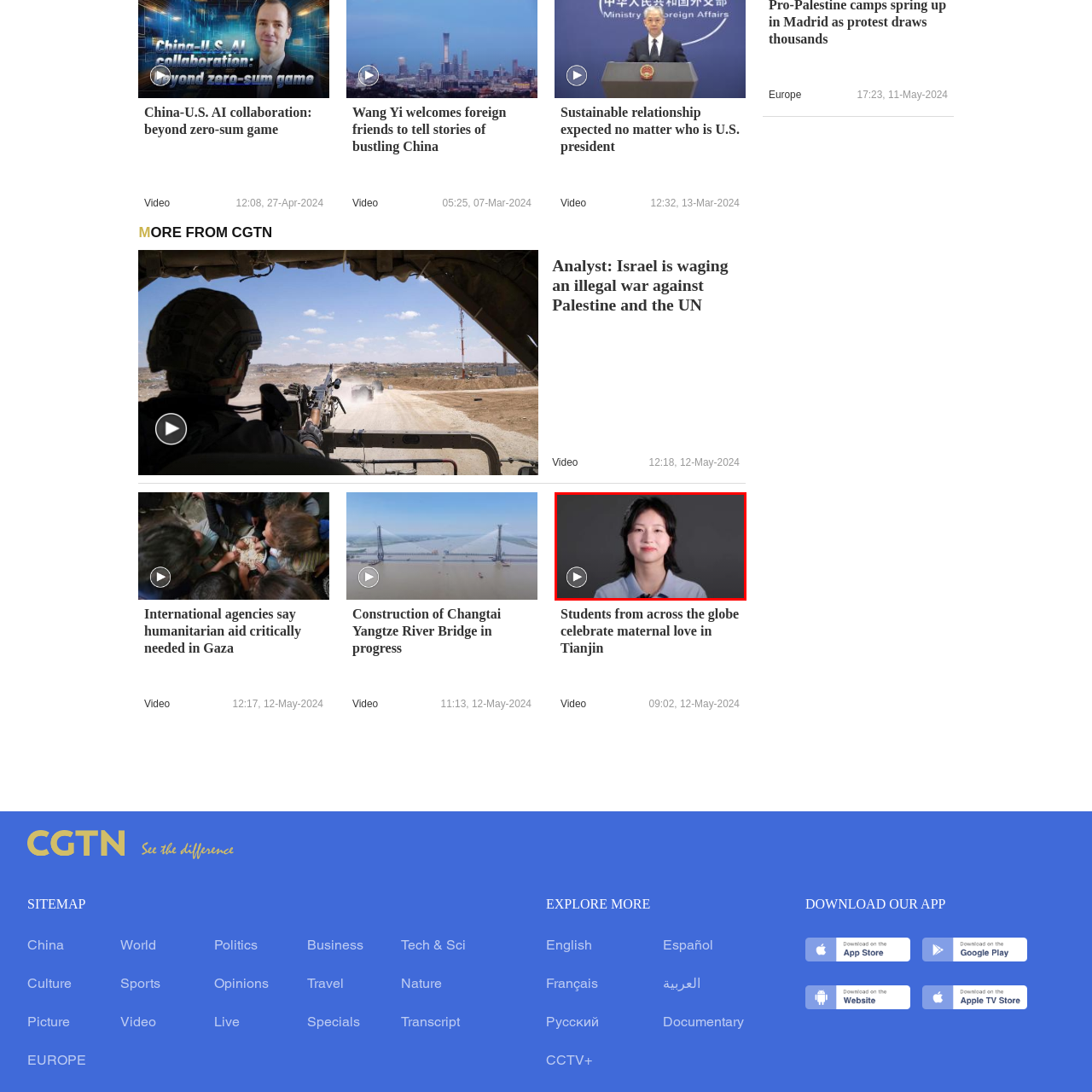Examine the image inside the red bounding box and deliver a thorough answer to the question that follows, drawing information from the image: What is the timestamp of the associated video segment?

The timestamp is mentioned in the caption as 09:02, dated 12-May-2024, which provides the exact timing of the video segment.